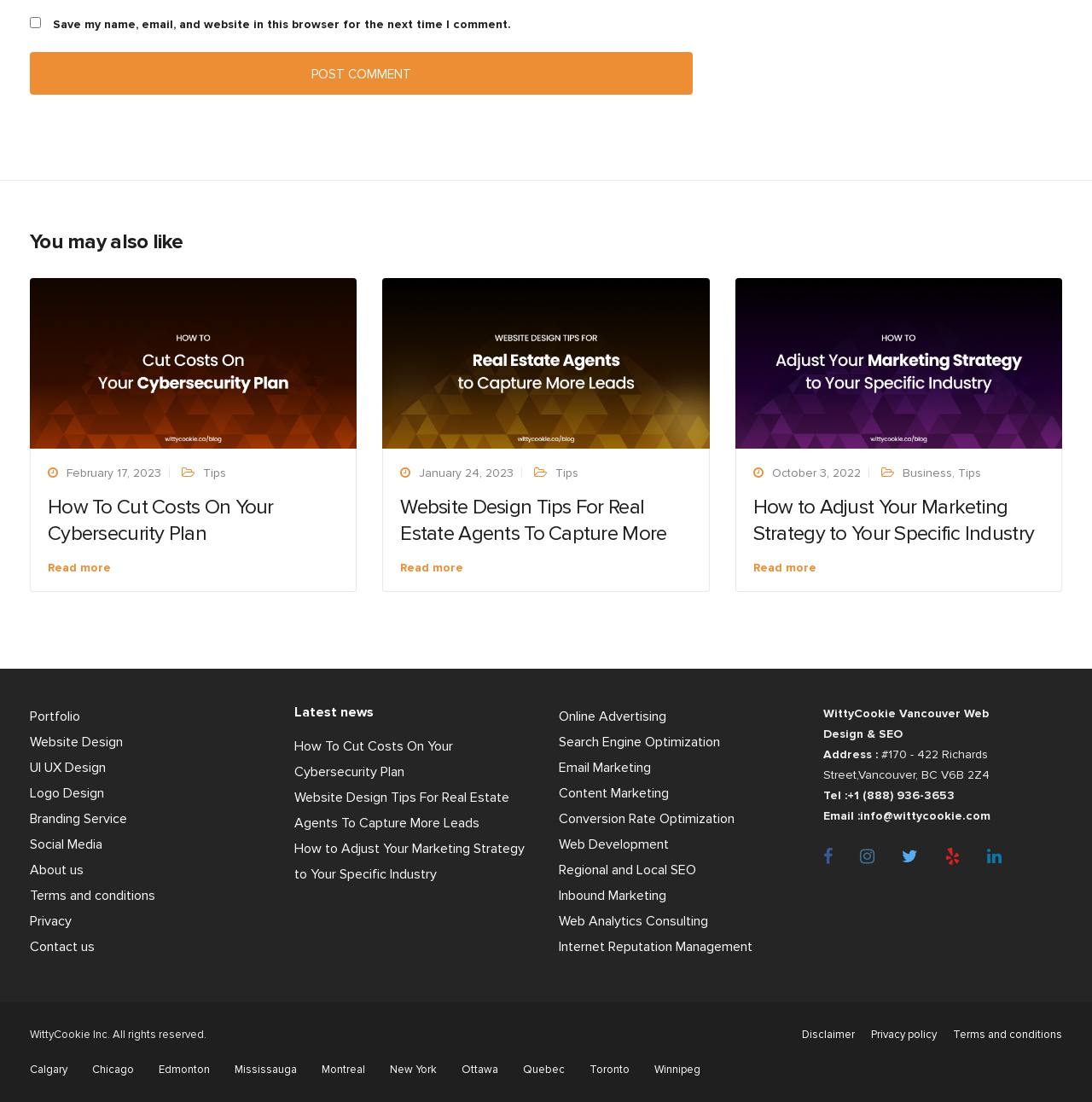What is the phone number listed in the footer?
Give a detailed and exhaustive answer to the question.

I looked at the footer section of the webpage and found the phone number '+1 (888) 936-3653' listed along with the company's address and email.